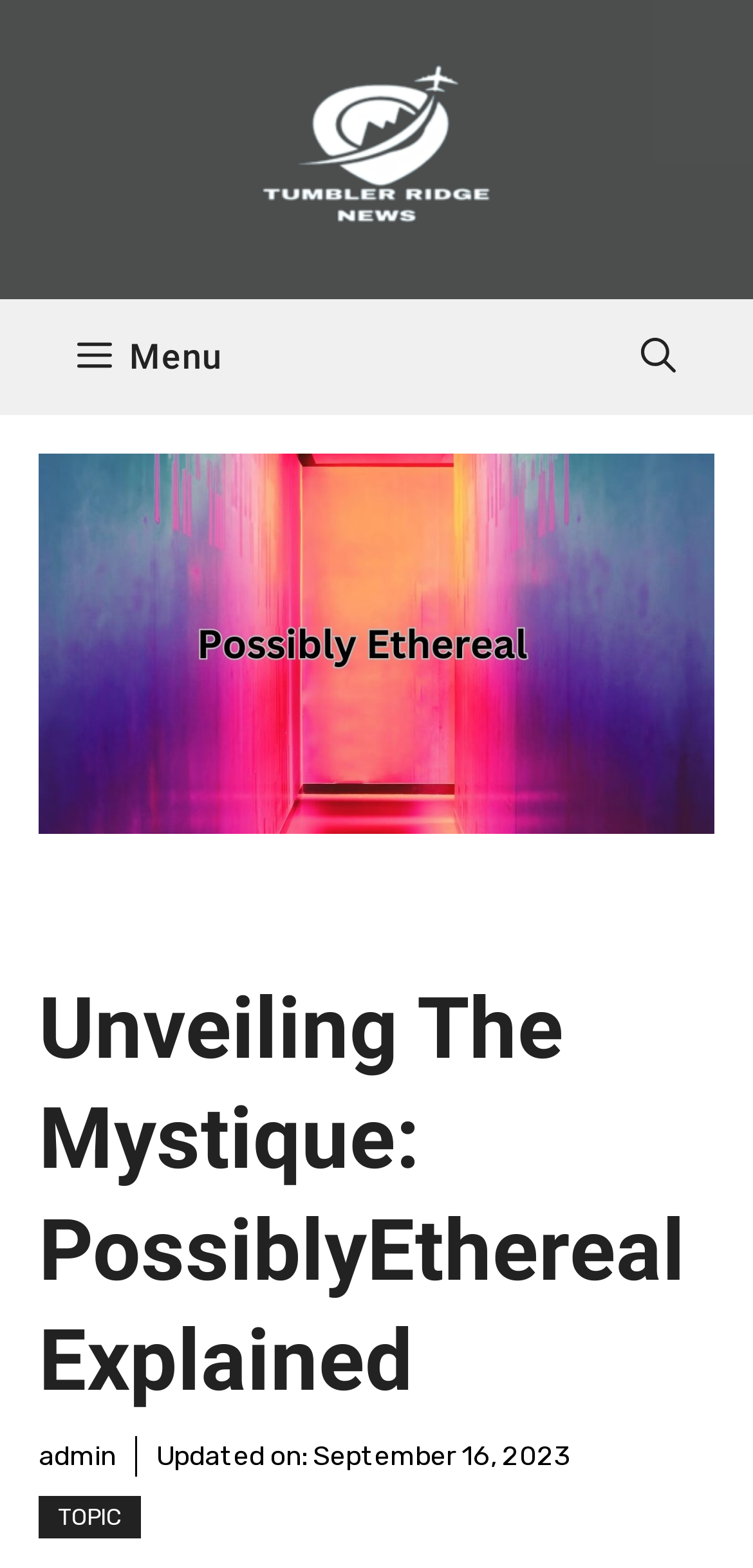What is the name of the news website? Please answer the question using a single word or phrase based on the image.

Tumbler Ridge News